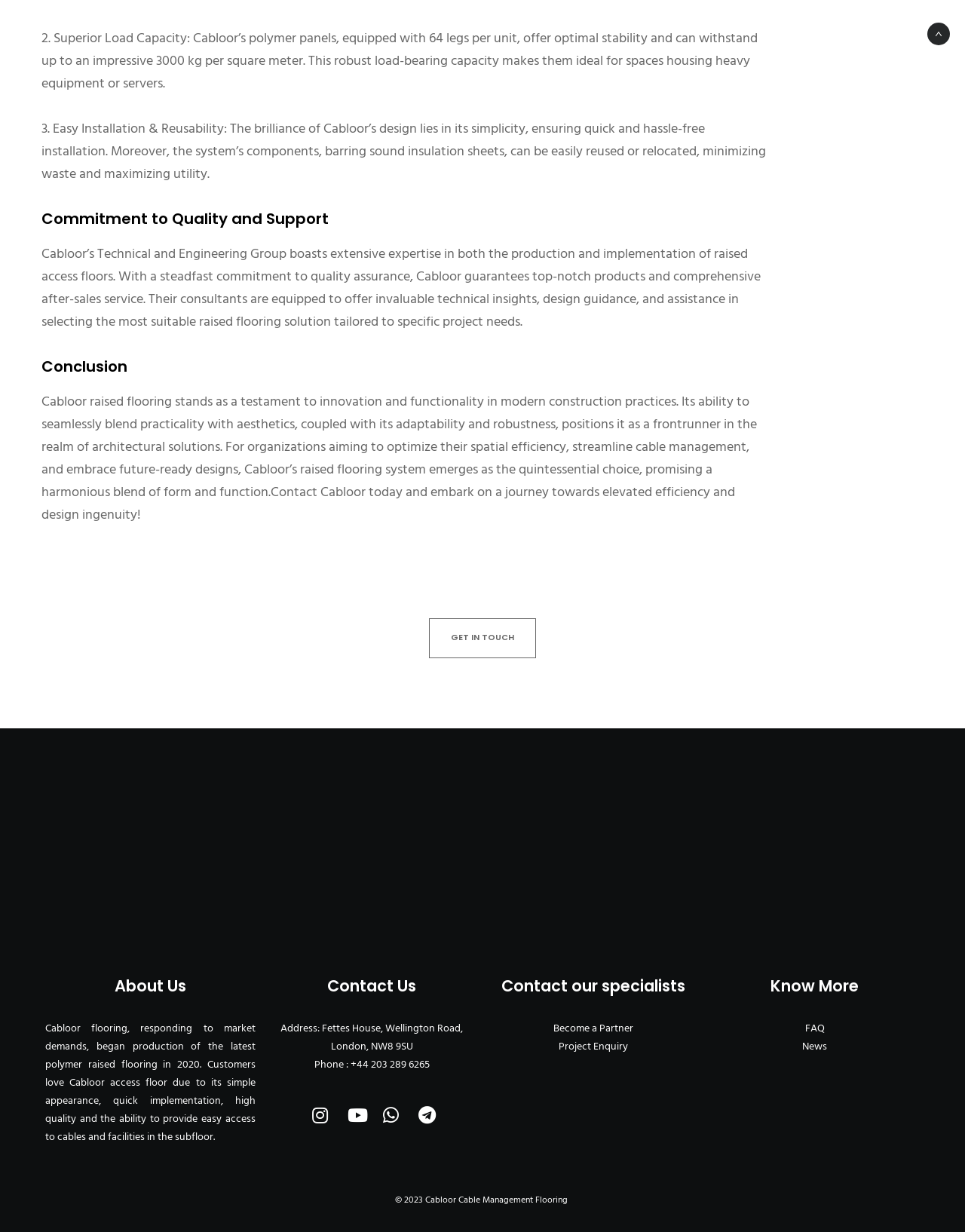Locate the bounding box coordinates of the element you need to click to accomplish the task described by this instruction: "Click GET IN TOUCH".

[0.445, 0.502, 0.555, 0.534]